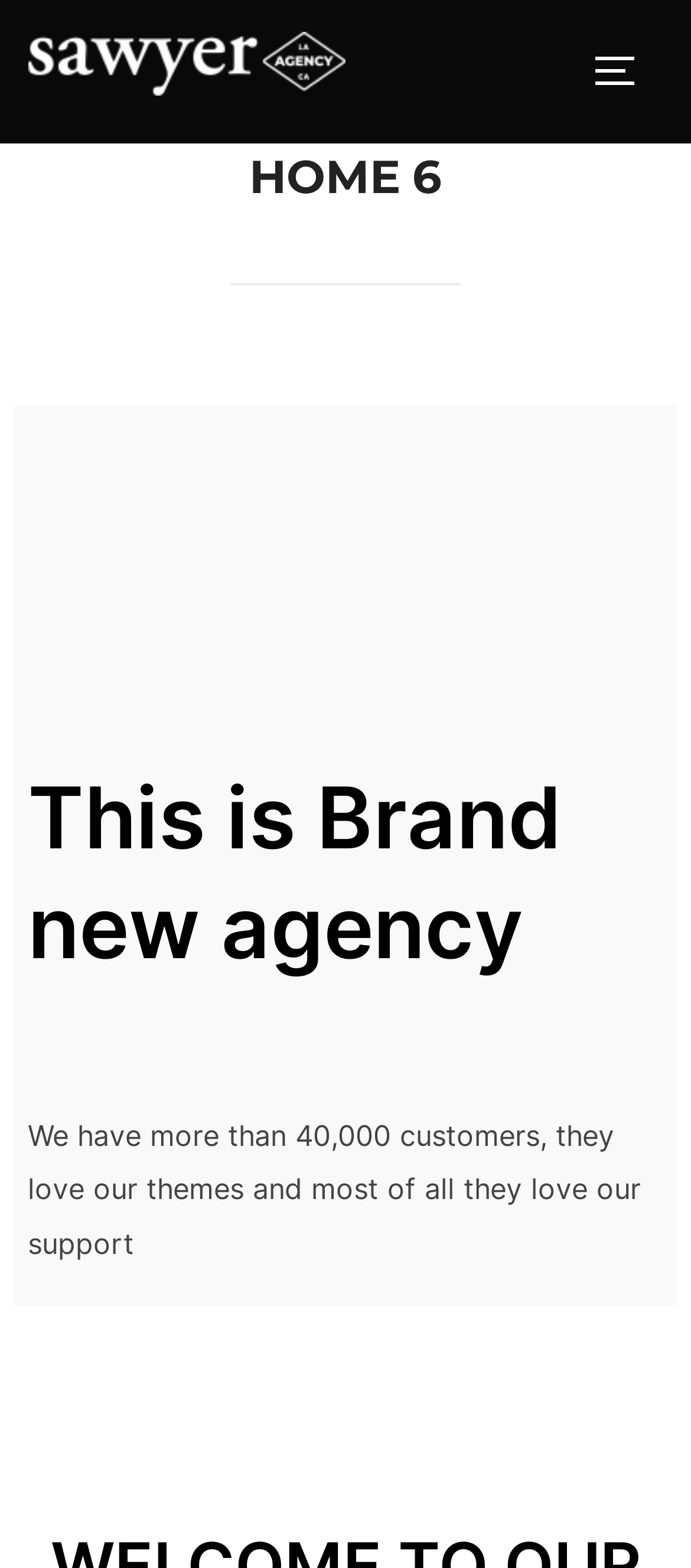Please provide a comprehensive response to the question below by analyzing the image: 
What is the name of the agency?

The name of the agency can be found in the top-left corner of the webpage, where it is written as a link and an image with the same text.